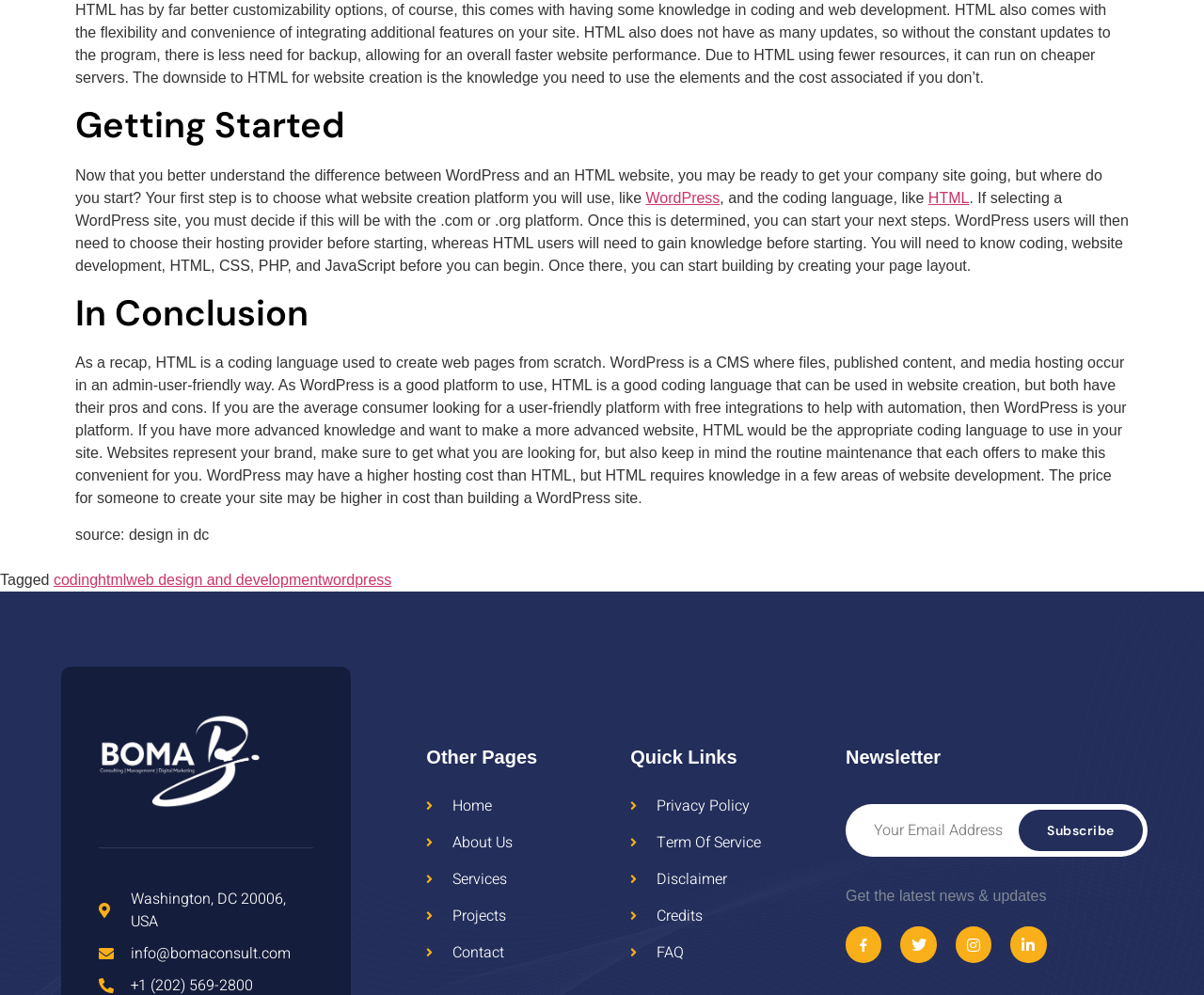Specify the bounding box coordinates of the area that needs to be clicked to achieve the following instruction: "Check the FAQ".

[0.524, 0.946, 0.679, 0.968]